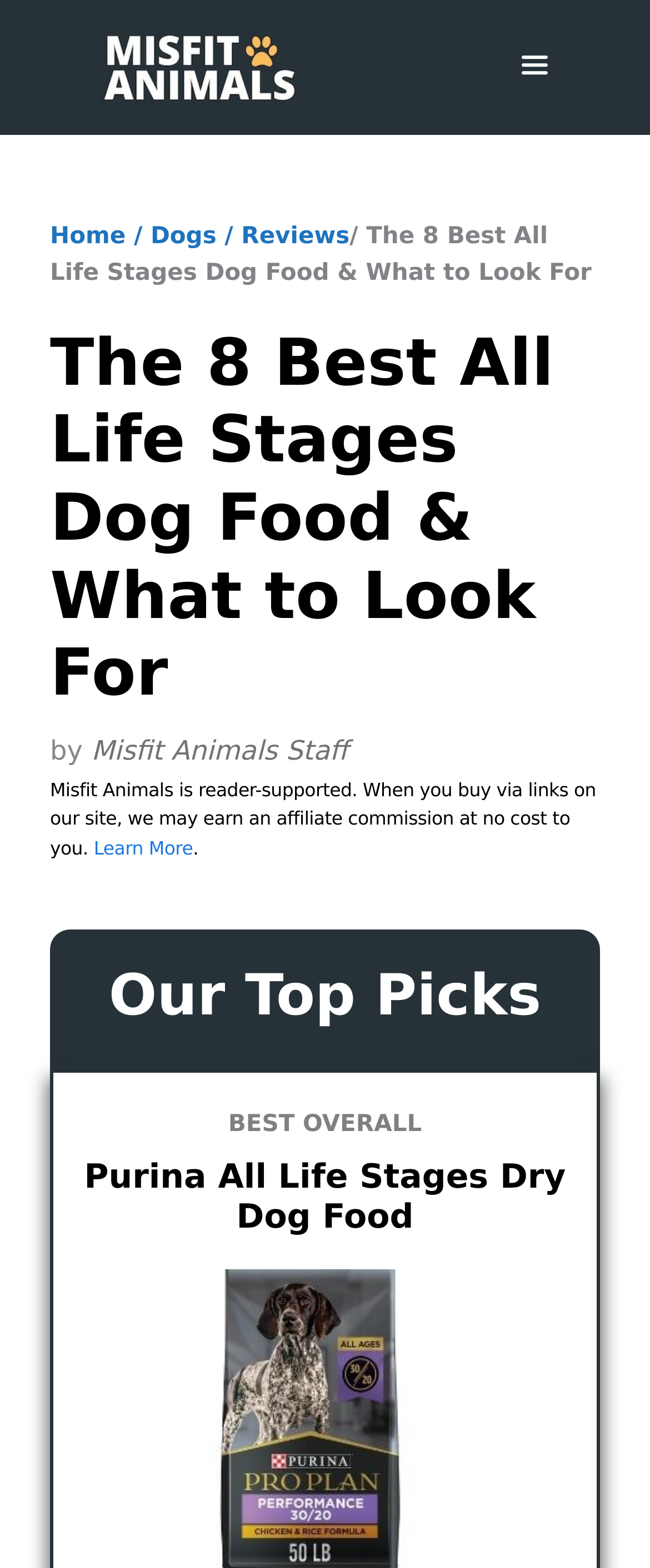What is the author of the article?
Using the details shown in the screenshot, provide a comprehensive answer to the question.

I found a static text element that mentions 'by Misfit Animals Staff', which suggests that the author of the article is the Misfit Animals Staff.